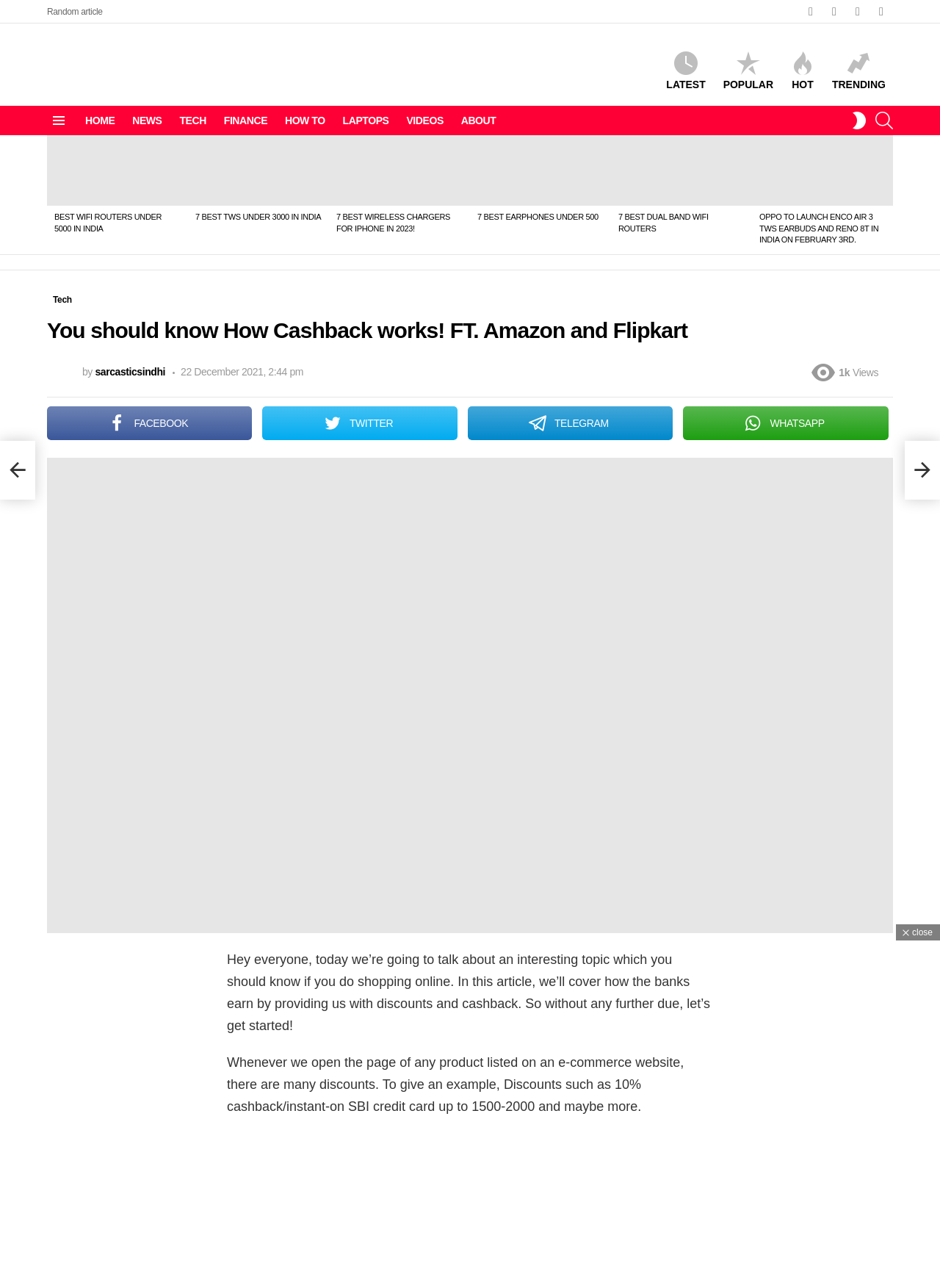Bounding box coordinates are specified in the format (top-left x, top-left y, bottom-right x, bottom-right y). All values are floating point numbers bounded between 0 and 1. Please provide the bounding box coordinate of the region this sentence describes: How to

[0.295, 0.085, 0.354, 0.102]